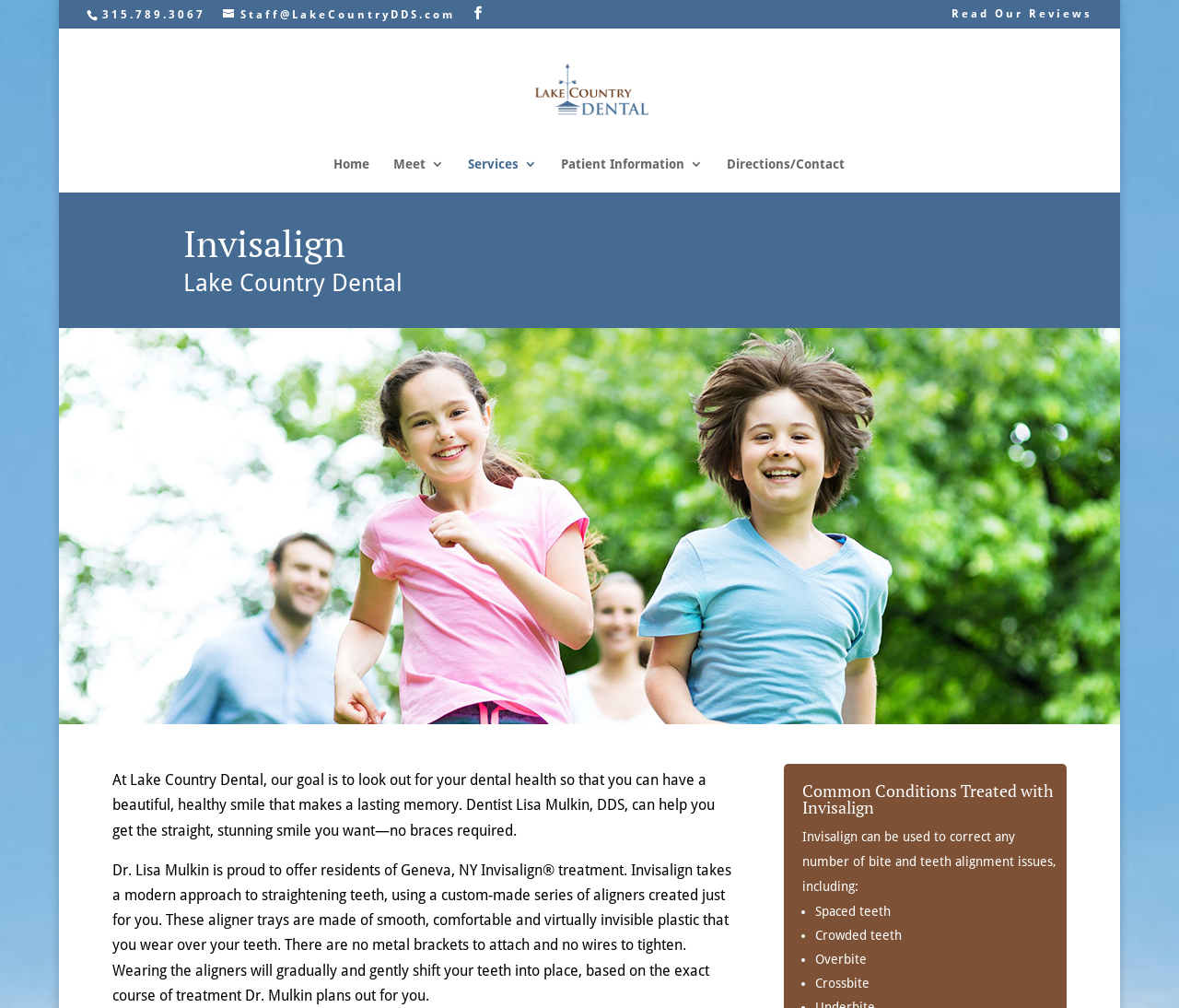What is the phone number of Lake Country Dental?
Analyze the screenshot and provide a detailed answer to the question.

I found the phone number by looking at the top section of the webpage, where I saw a static text element with the phone number '315.789.3067'.